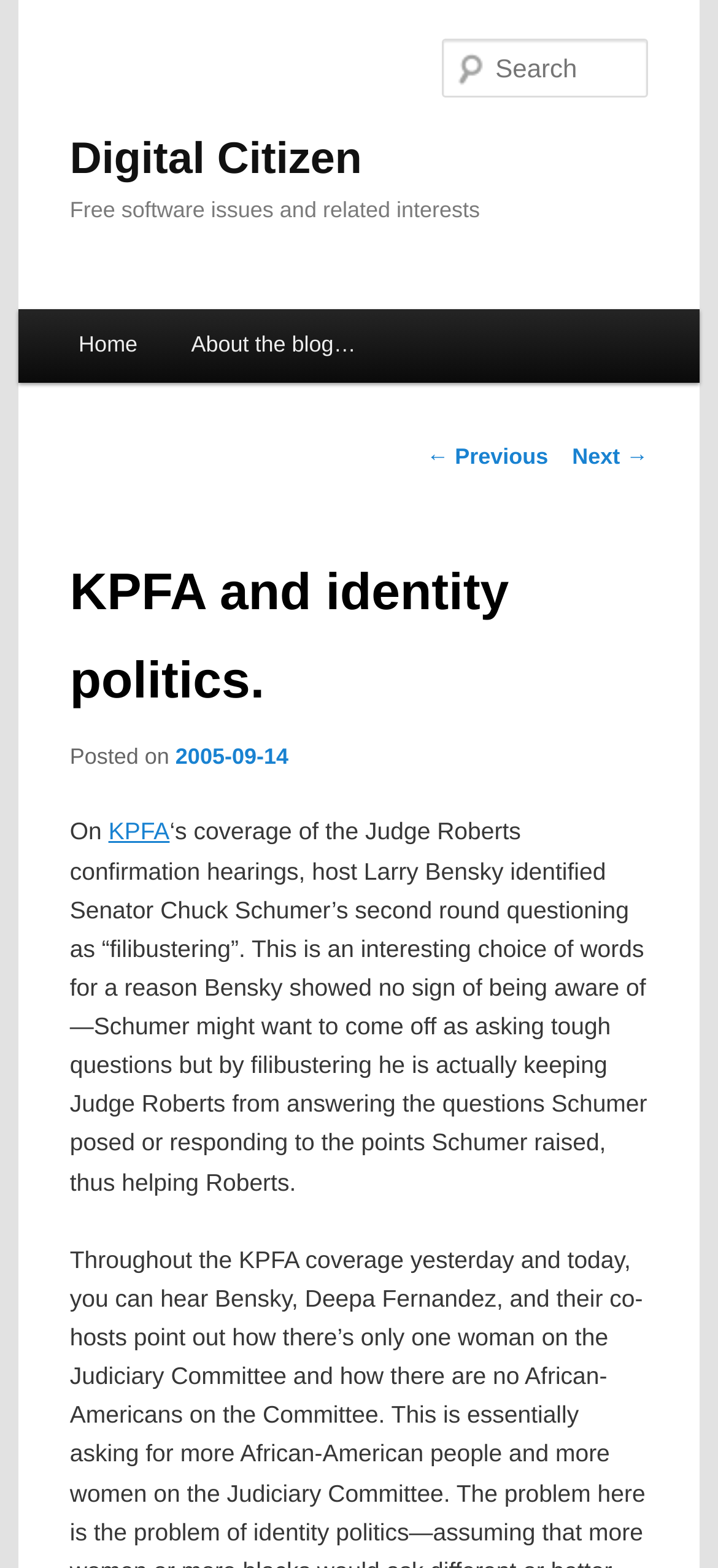Find the bounding box coordinates for the HTML element specified by: "Home".

[0.072, 0.198, 0.229, 0.245]